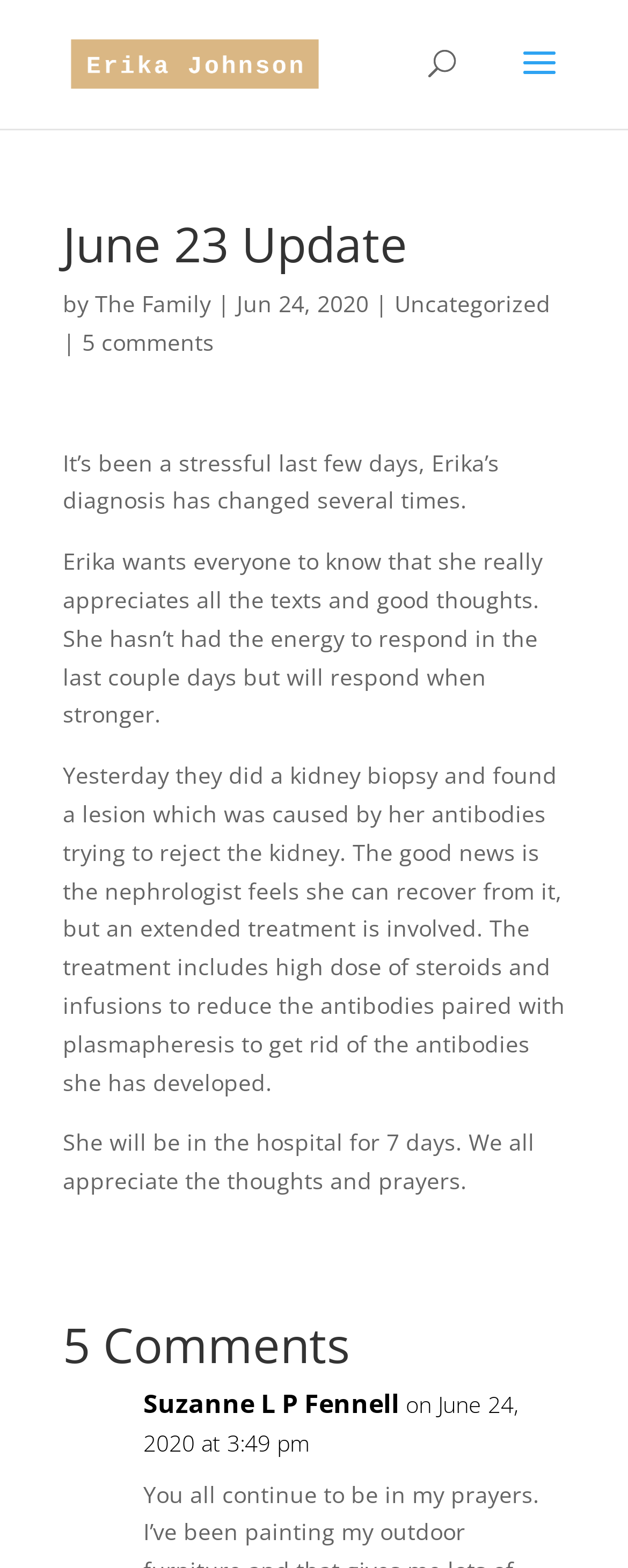Utilize the information from the image to answer the question in detail:
What is Erika's current medical condition?

I inferred Erika's current medical condition by reading the text 'Erika Johnson Kidney Transplant' and the subsequent paragraphs that discuss her kidney biopsy and treatment.